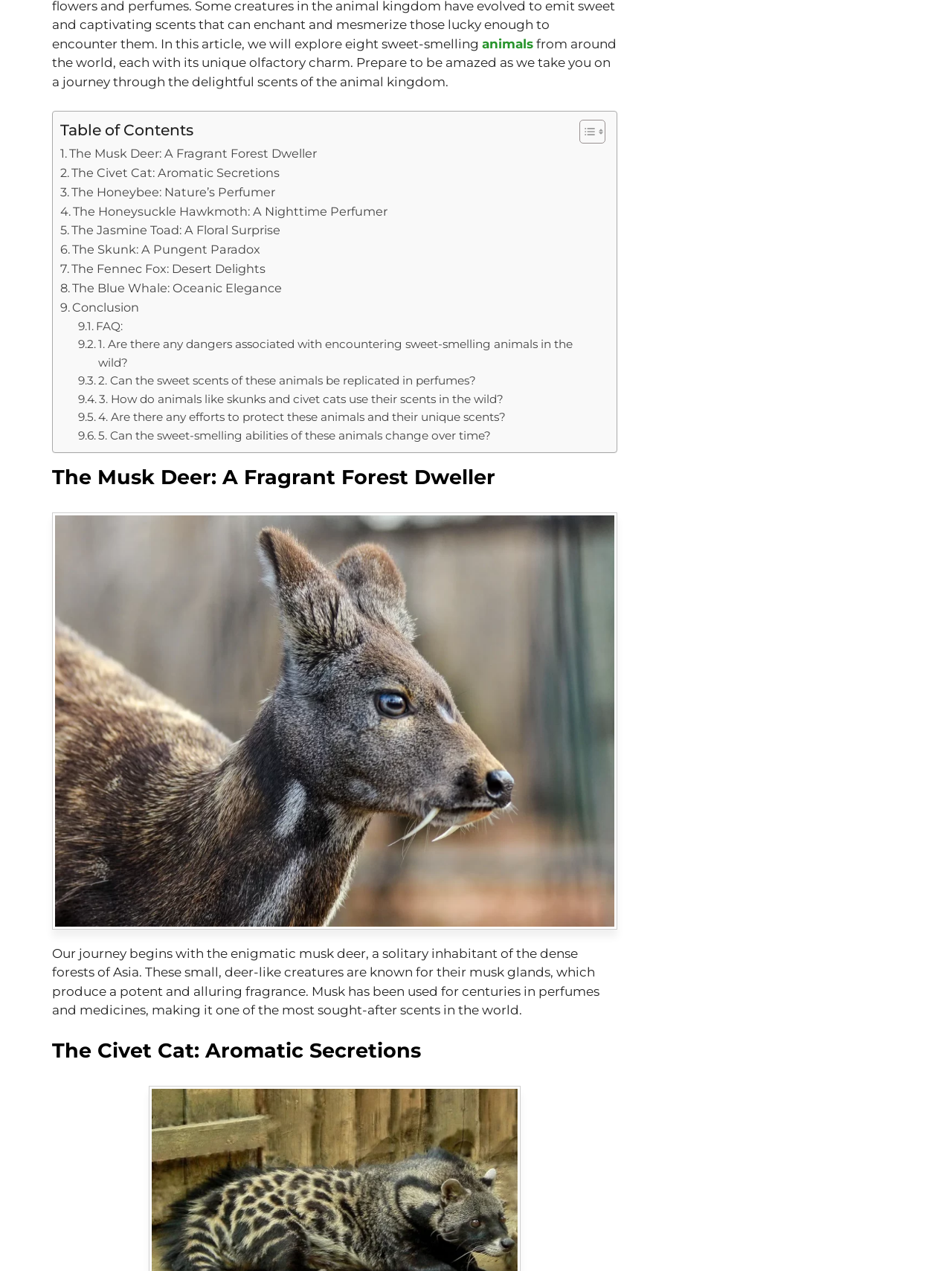Using the provided description The Honeybee: Nature’s Perfumer, find the bounding box coordinates for the UI element. Provide the coordinates in (top-left x, top-left y, bottom-right x, bottom-right y) format, ensuring all values are between 0 and 1.

[0.063, 0.144, 0.289, 0.159]